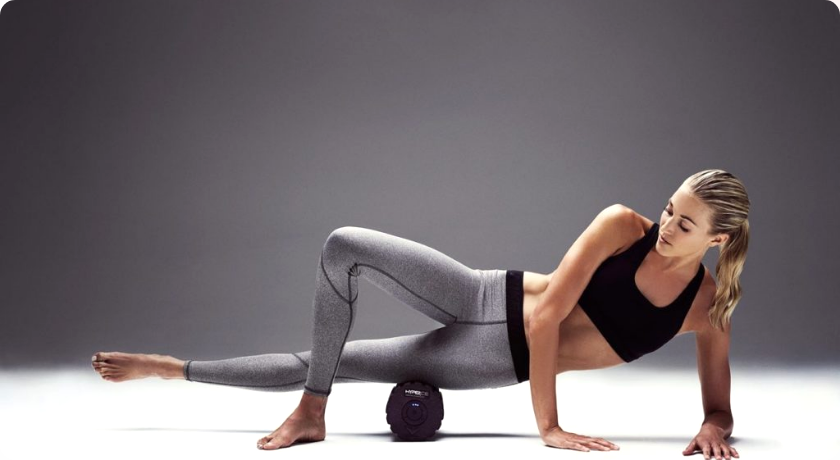Analyze the image and give a detailed response to the question:
What color is the woman's sports bra?

The caption states that the woman wears a black sports bra, which is part of her athletic attire.